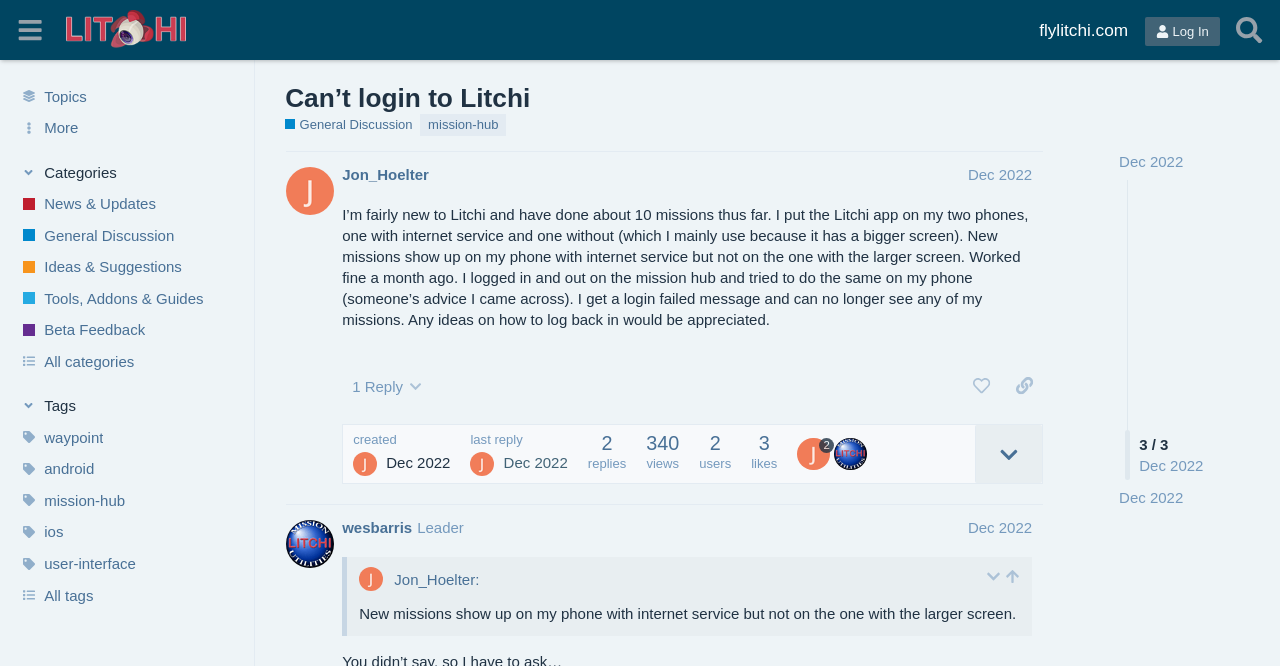Analyze the image and answer the question with as much detail as possible: 
What is the category of the discussion?

I found the answer by looking at the breadcrumb section, where I saw a link with the text 'General Discussion'.